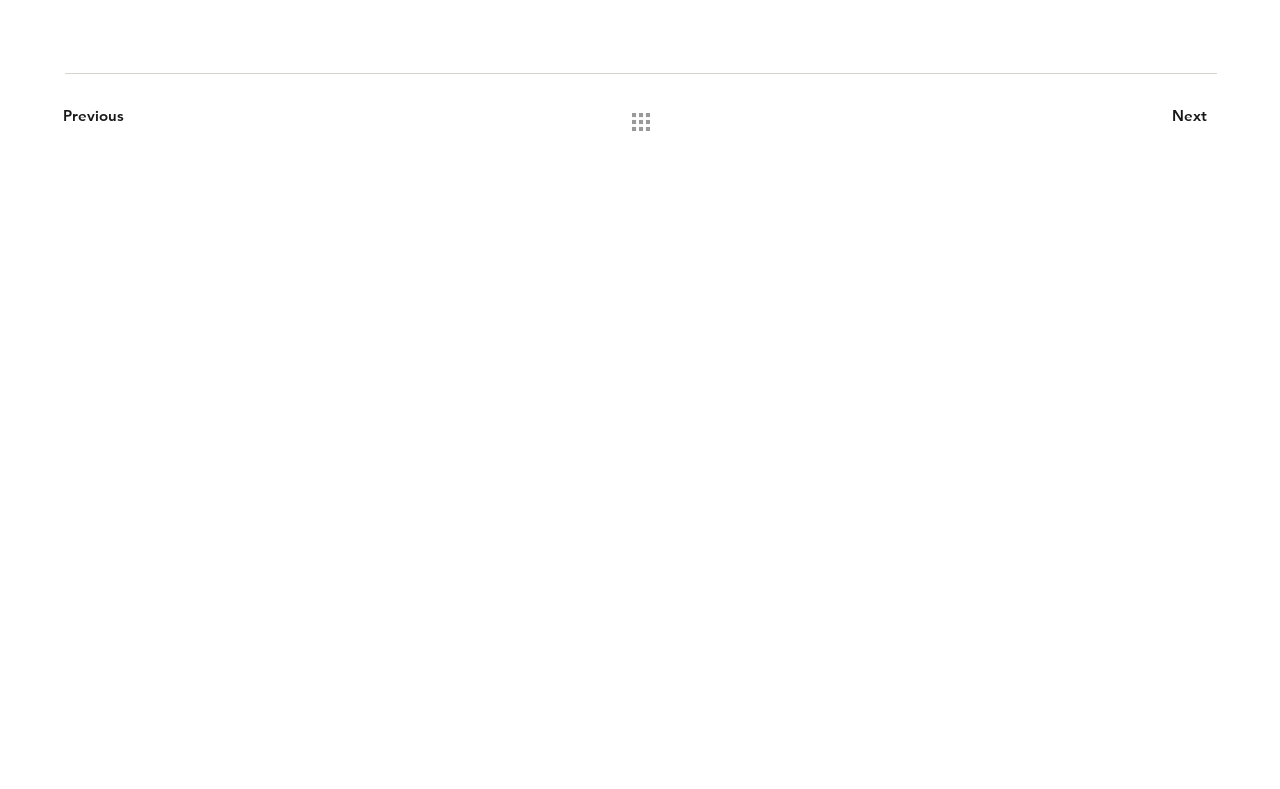What is the name of the architecture award mentioned on the webpage?
Using the image, elaborate on the answer with as much detail as possible.

I found the name of the award mentioned in the link 'Best Architects Italy' which is also an image.